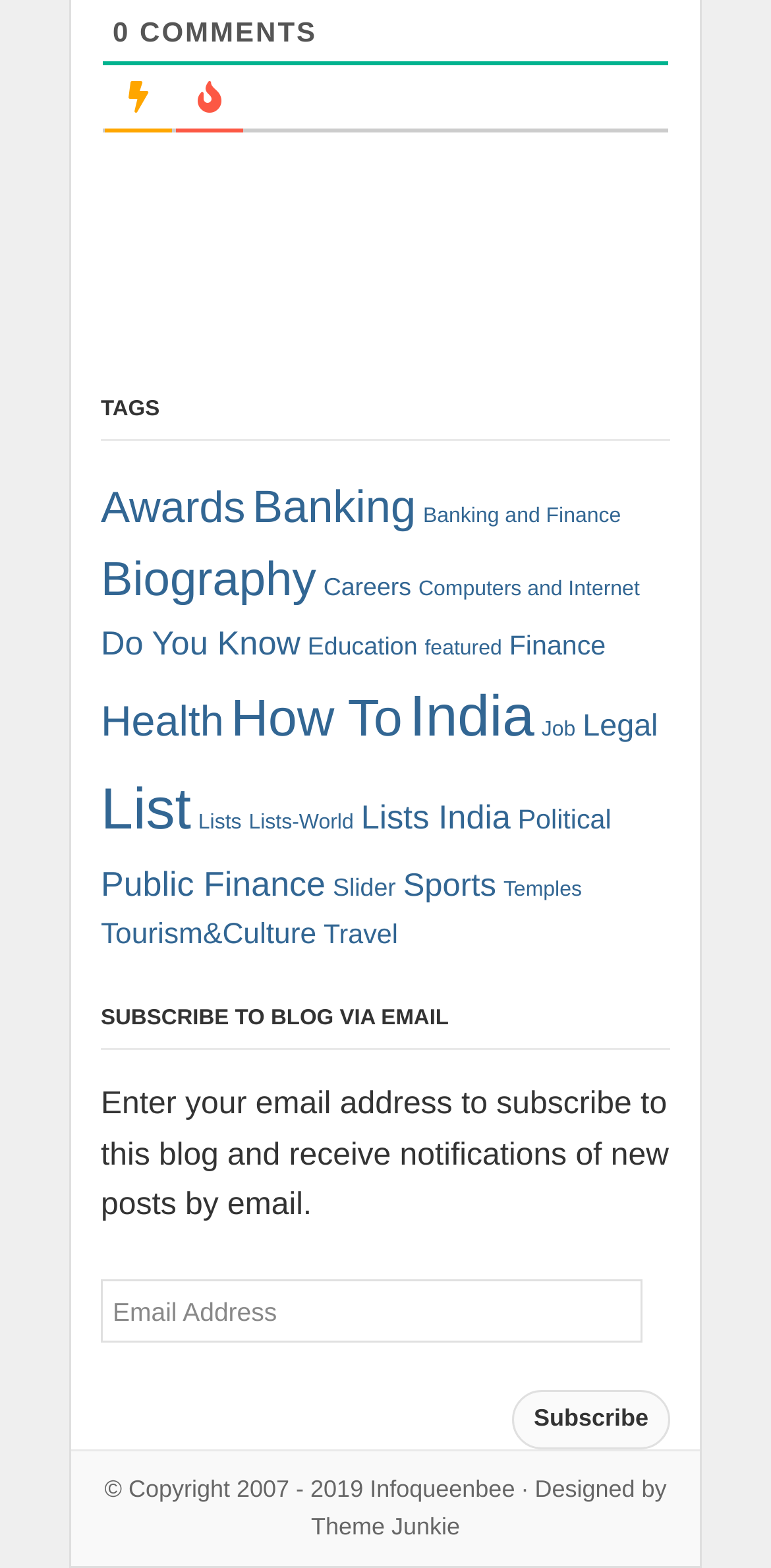Determine the bounding box coordinates of the clickable area required to perform the following instruction: "Click on the 'India' category". The coordinates should be represented as four float numbers between 0 and 1: [left, top, right, bottom].

[0.531, 0.438, 0.693, 0.478]